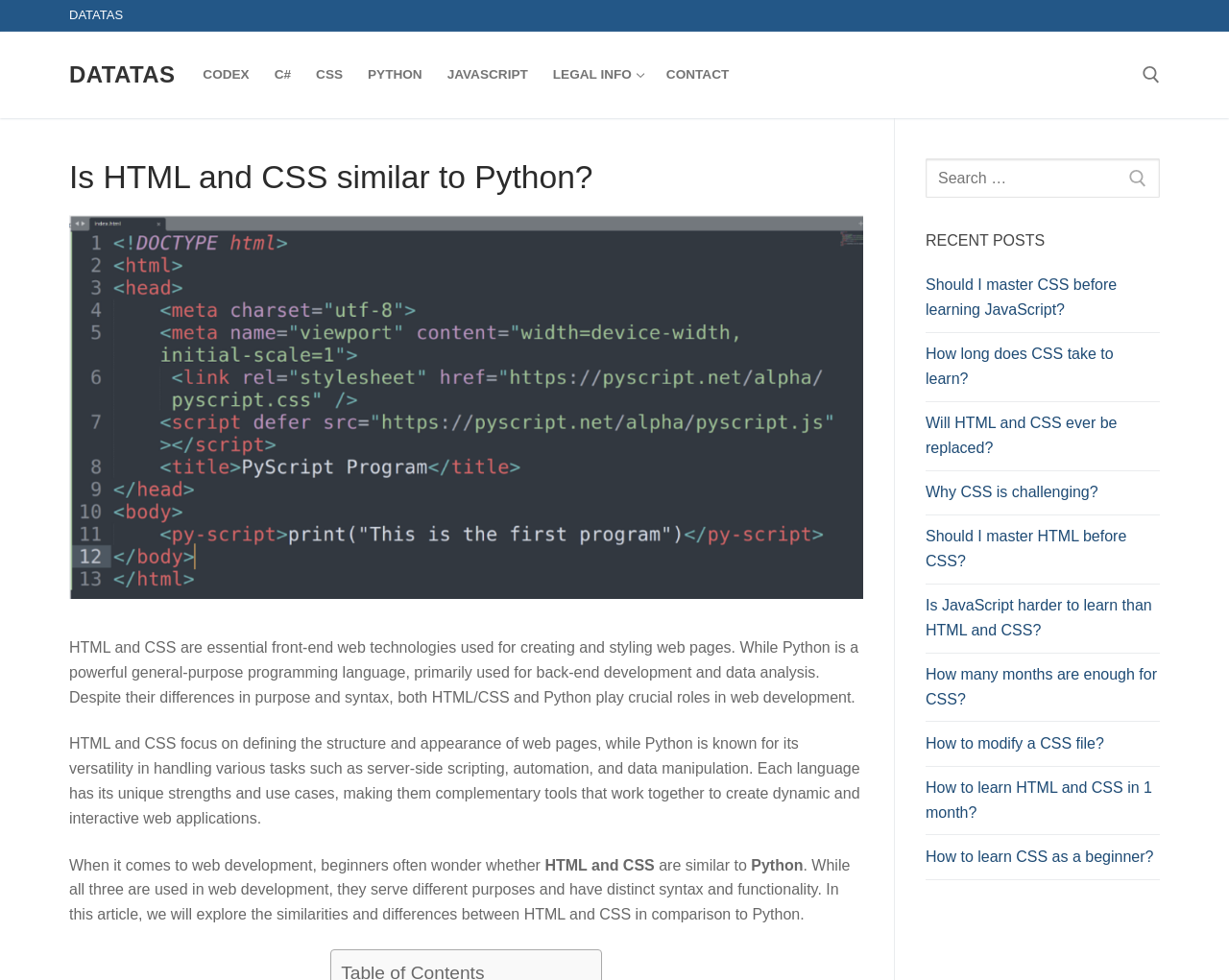Generate a comprehensive caption for the webpage you are viewing.

The webpage is about comparing HTML and CSS with Python, discussing their differences and similarities in web development. At the top, there is a header section with the website's logo "DATATAS" and a navigation menu with links to "CODEX", "C#", "CSS", "PYTHON", "JAVASCRIPT", "LEGAL INFO", and "CONTACT". 

Below the header, there is a search bar with a search icon and a placeholder text "Search for:". 

The main content of the webpage is divided into two sections. The first section has a heading "Is HTML and CSS similar to Python?" followed by three paragraphs of text. The text explains the roles of HTML, CSS, and Python in web development, highlighting their differences in purpose and syntax. 

The second section is titled "RECENT POSTS" and lists nine links to related articles, such as "Should I master CSS before learning JavaScript?" and "How to learn HTML and CSS in 1 month?". These links are arranged vertically, one below the other, and take up the majority of the webpage's content area.